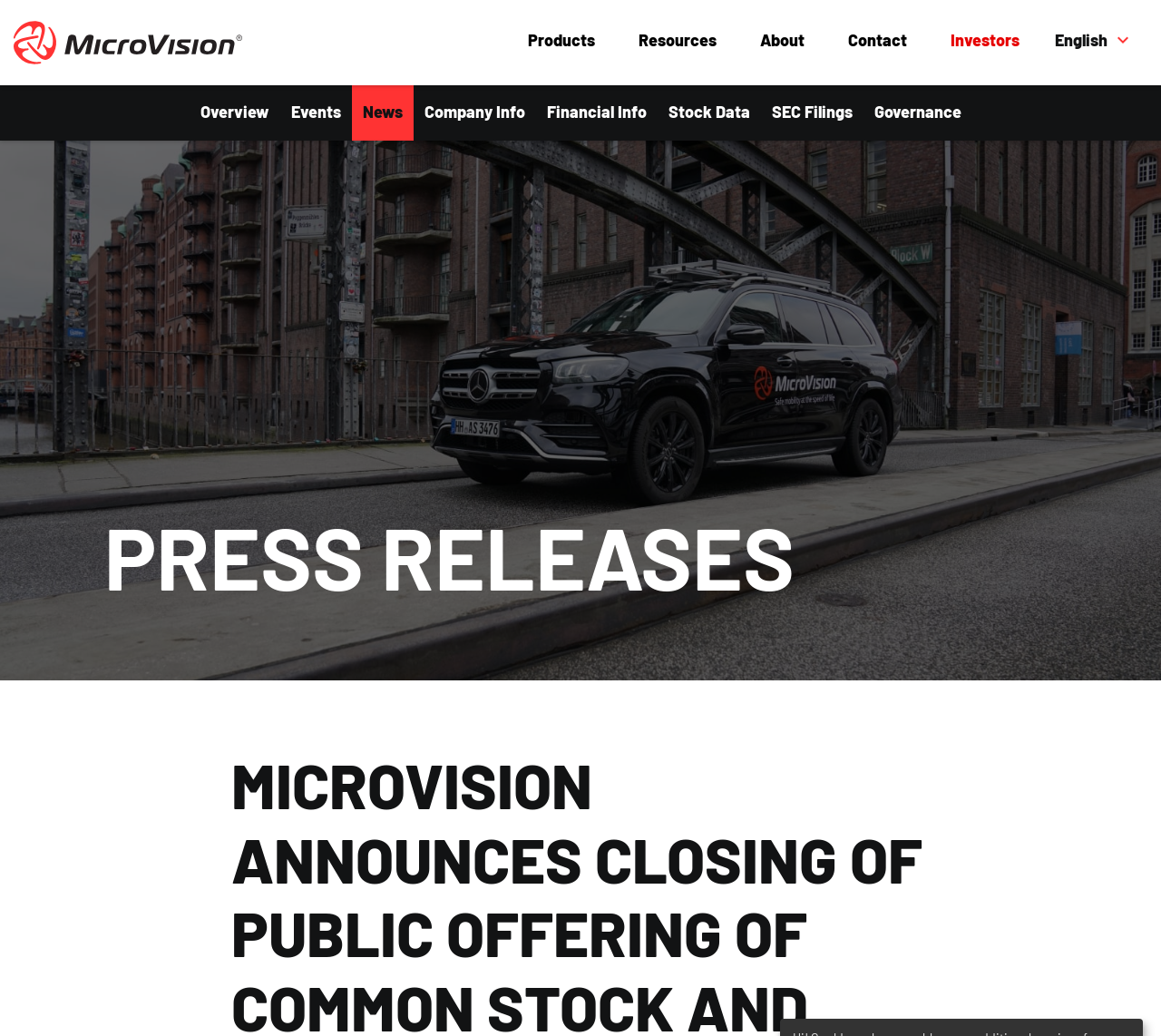Respond with a single word or phrase for the following question: 
How many main navigation links are there?

6